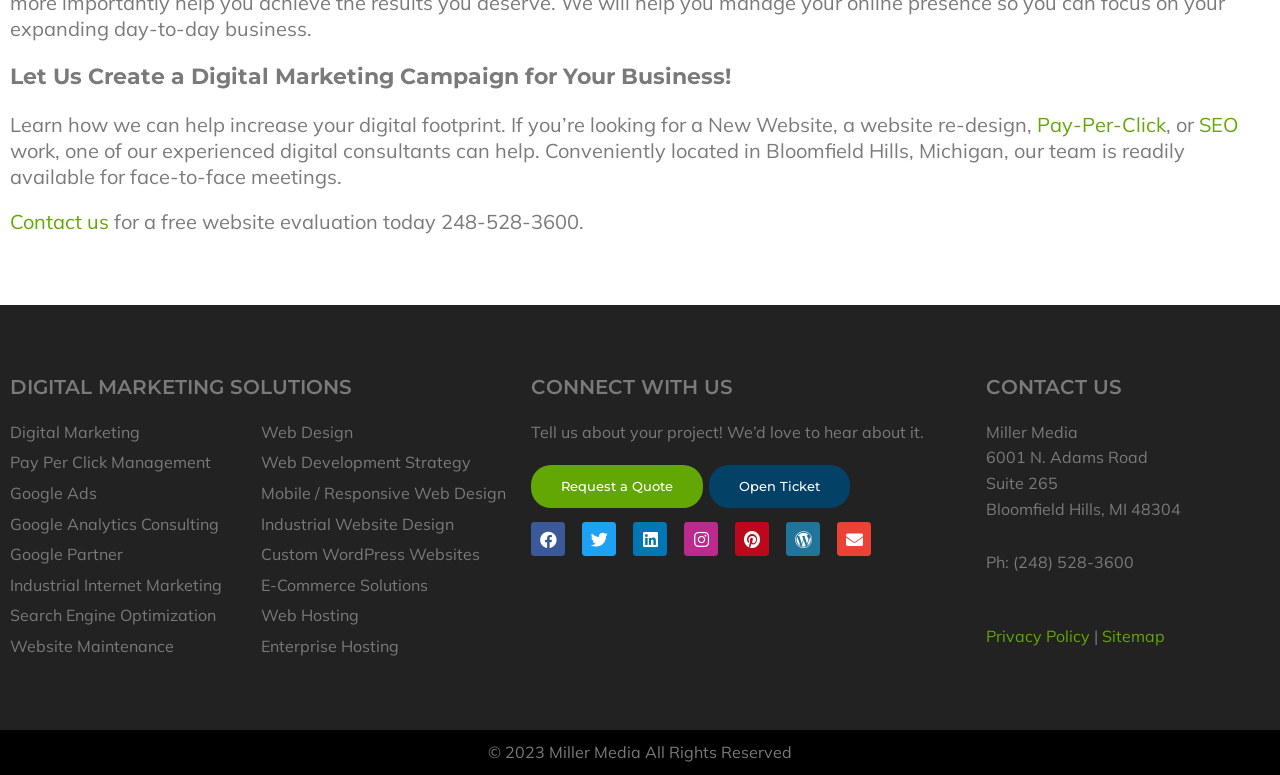Bounding box coordinates must be specified in the format (top-left x, top-left y, bottom-right x, bottom-right y). All values should be floating point numbers between 0 and 1. What are the bounding box coordinates of the UI element described as: Industrial Internet Marketing

[0.008, 0.739, 0.204, 0.772]